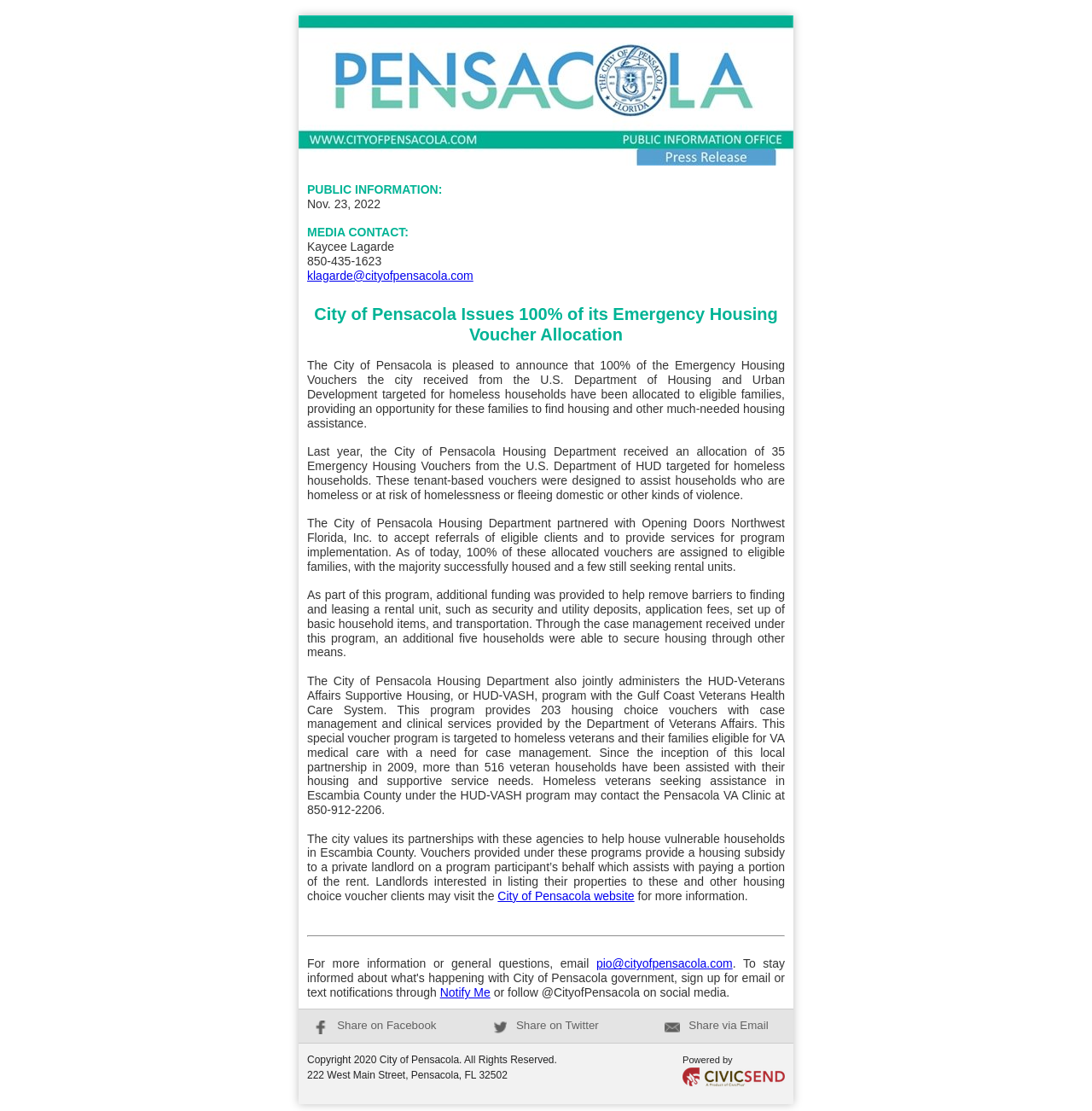Identify the bounding box coordinates for the element you need to click to achieve the following task: "Email pio@cityofpensacola.com for more information". Provide the bounding box coordinates as four float numbers between 0 and 1, in the form [left, top, right, bottom].

[0.546, 0.861, 0.671, 0.874]